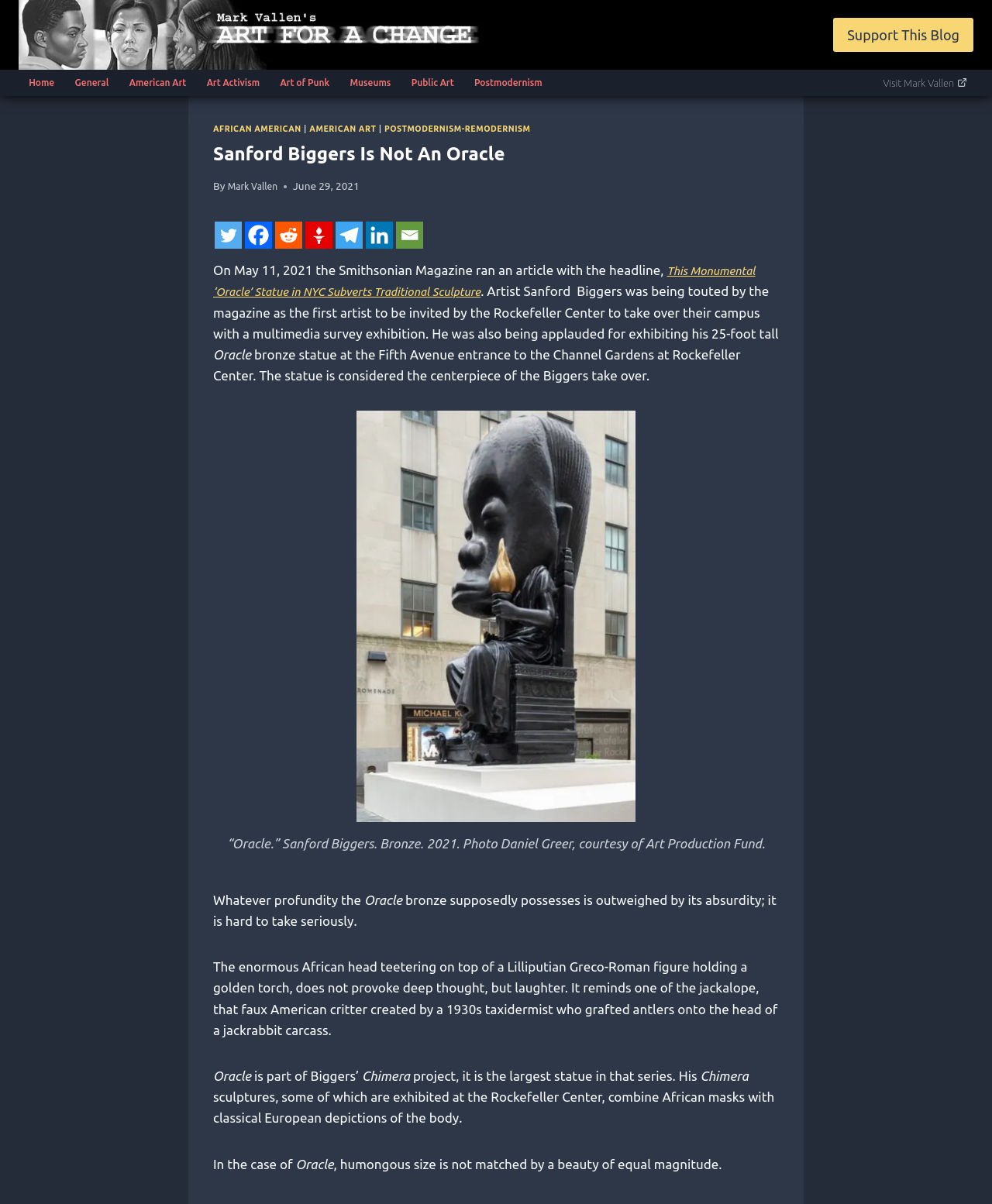Find and specify the bounding box coordinates that correspond to the clickable region for the instruction: "Read the article about Sanford Biggers' Oracle statue".

[0.215, 0.218, 0.773, 0.248]